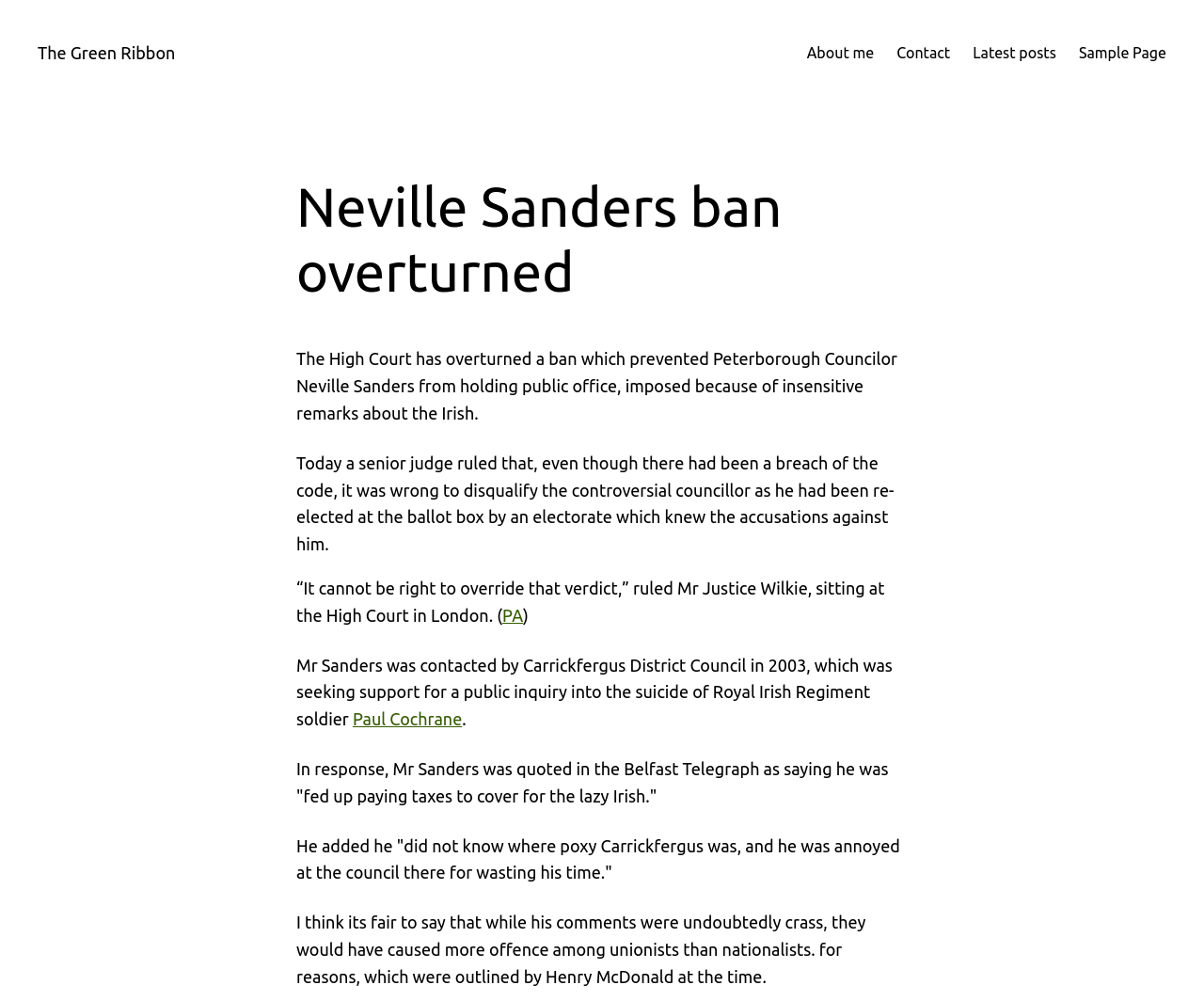Extract the main heading text from the webpage.

Neville Sanders ban overturned